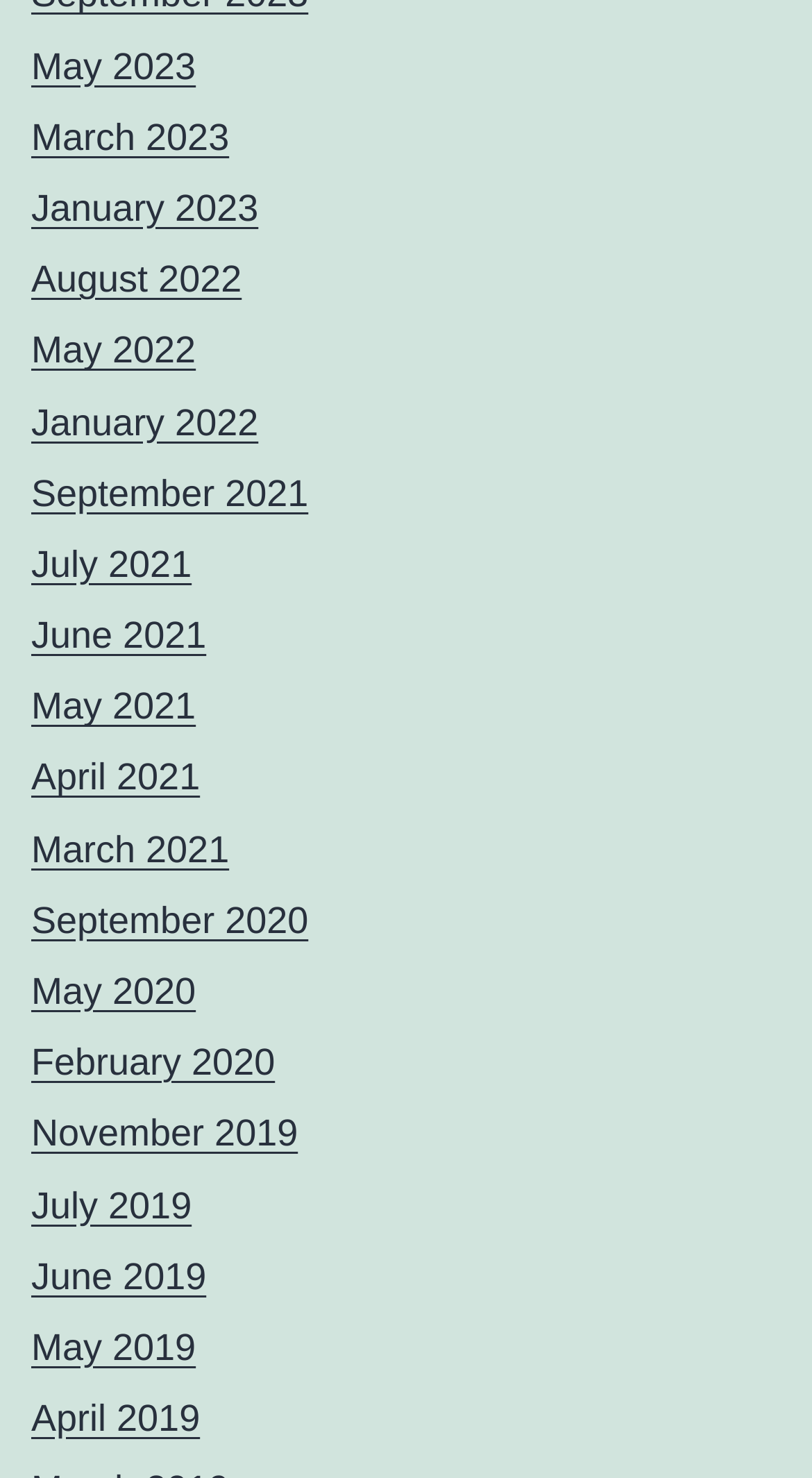Provide the bounding box coordinates of the HTML element described by the text: "May 2023". The coordinates should be in the format [left, top, right, bottom] with values between 0 and 1.

[0.038, 0.03, 0.241, 0.059]